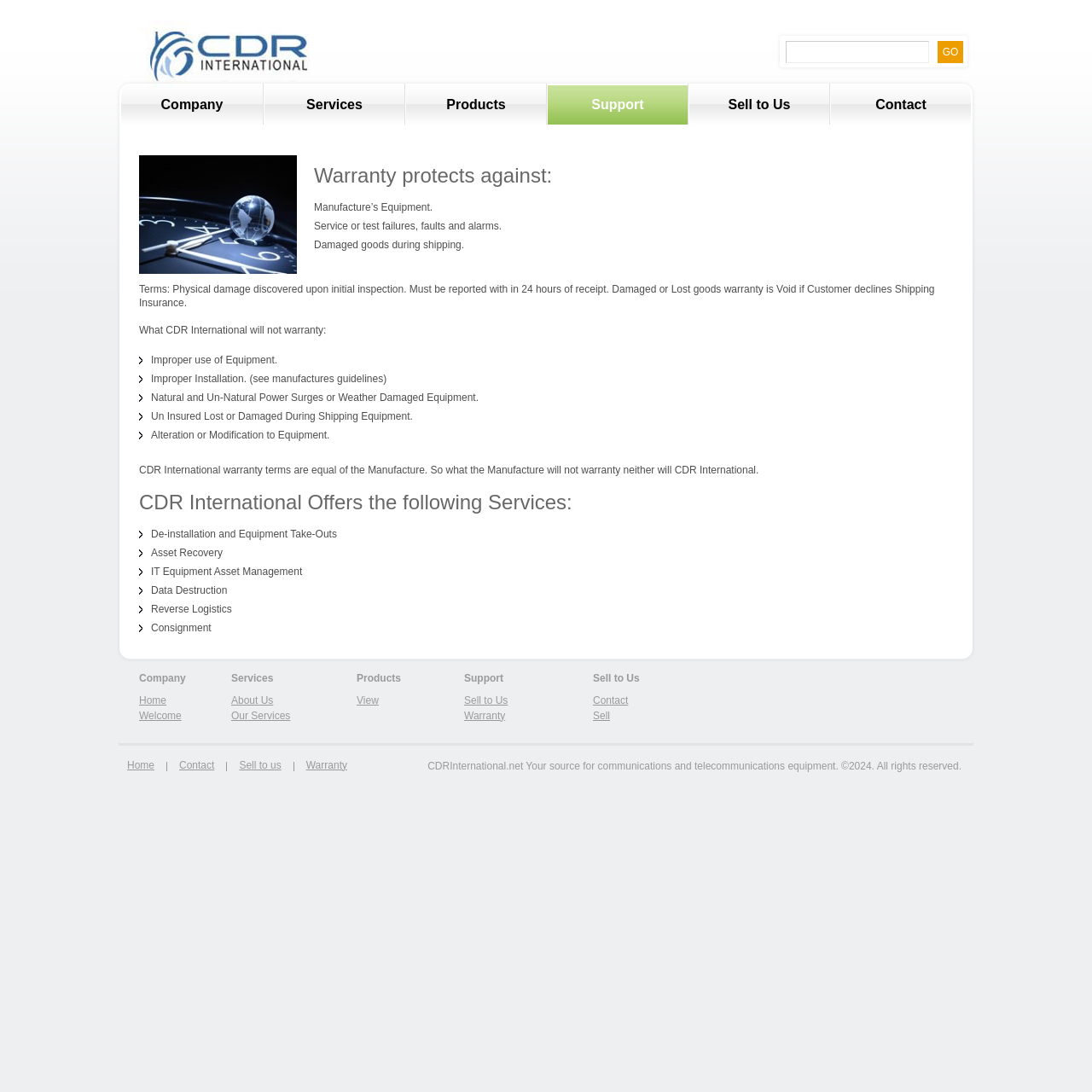What is the purpose of the warranty?
Please provide a full and detailed response to the question.

The purpose of the warranty is obtained from the section 'Warranty protects against:' which lists the types of equipment failures that are covered under the warranty, including manufacture's equipment, service or test failures, and damaged goods during shipping.